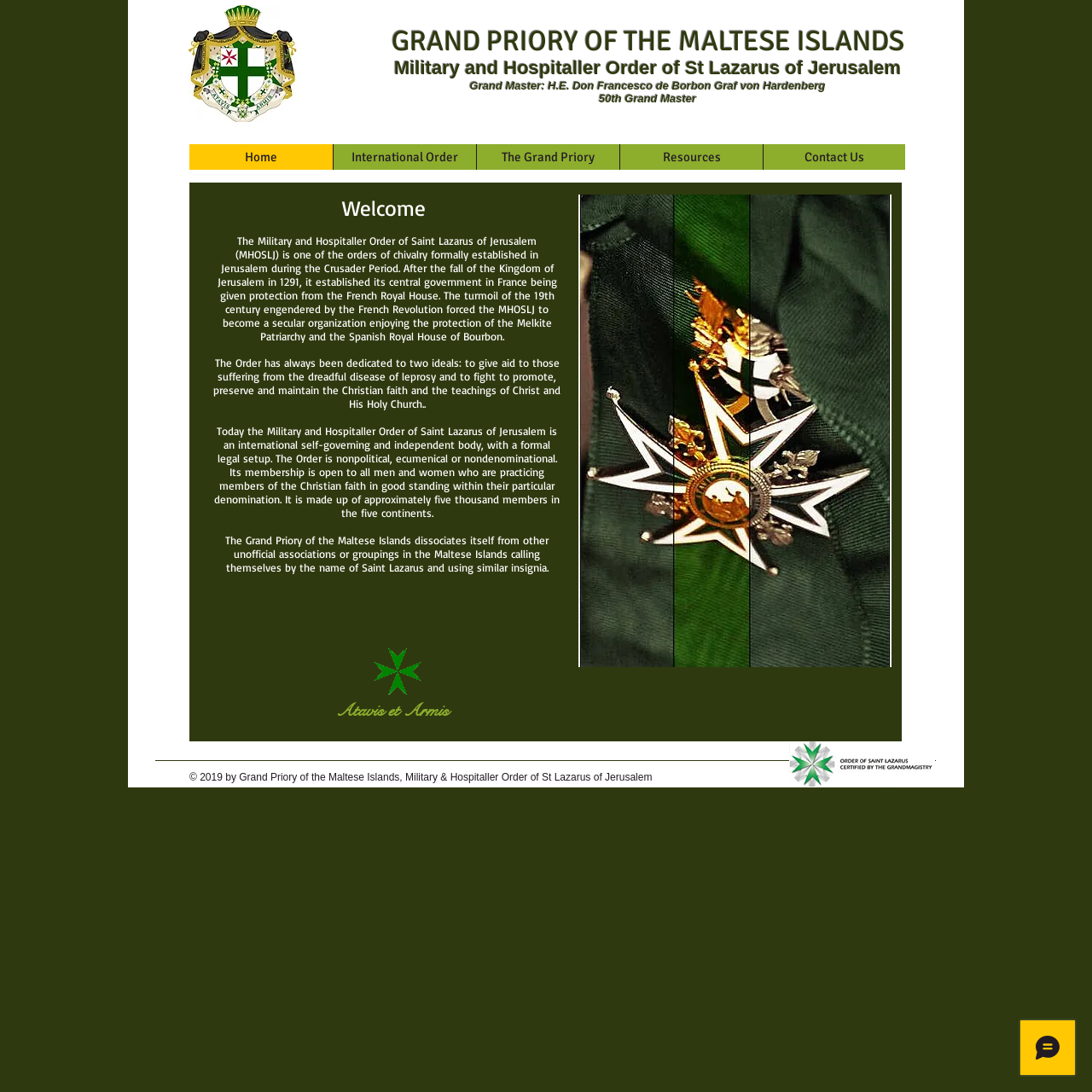Who is the Grand Master?
Refer to the image and give a detailed answer to the query.

I found the answer by looking at the StaticText element with the text 'Grand Master: H.E. Don Francesco de Borbon Graf von Hardenberg' which is located at [0.43, 0.073, 0.756, 0.085]. This text is likely to be the name of the Grand Master as it is mentioned in the context of the Grand Priory.